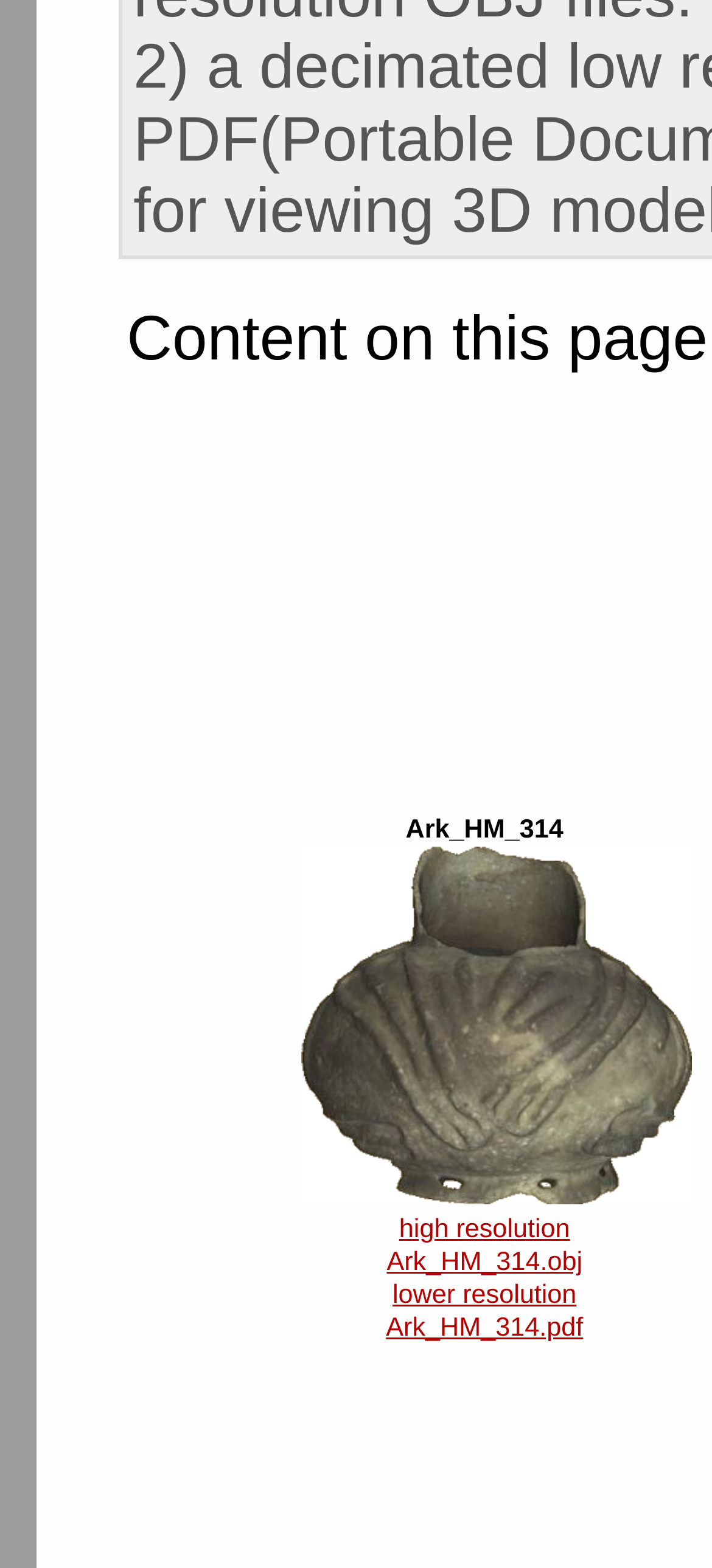Provide the bounding box coordinates for the UI element that is described as: "lower resolution Ark_HM_314.pdf".

[0.542, 0.817, 0.819, 0.857]